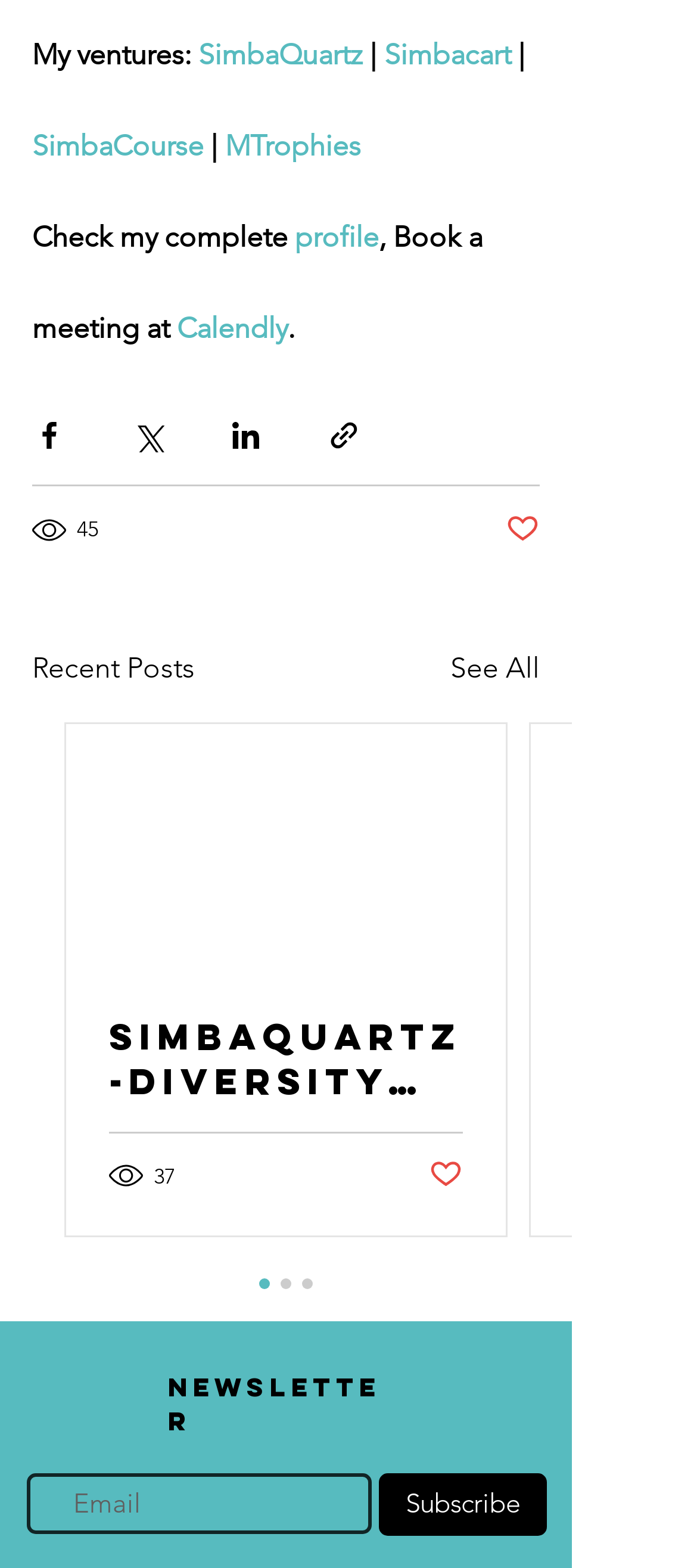What is the text below the links 'SimbaCourse' and 'MTrophies'?
Please look at the screenshot and answer in one word or a short phrase.

Check my complete profile